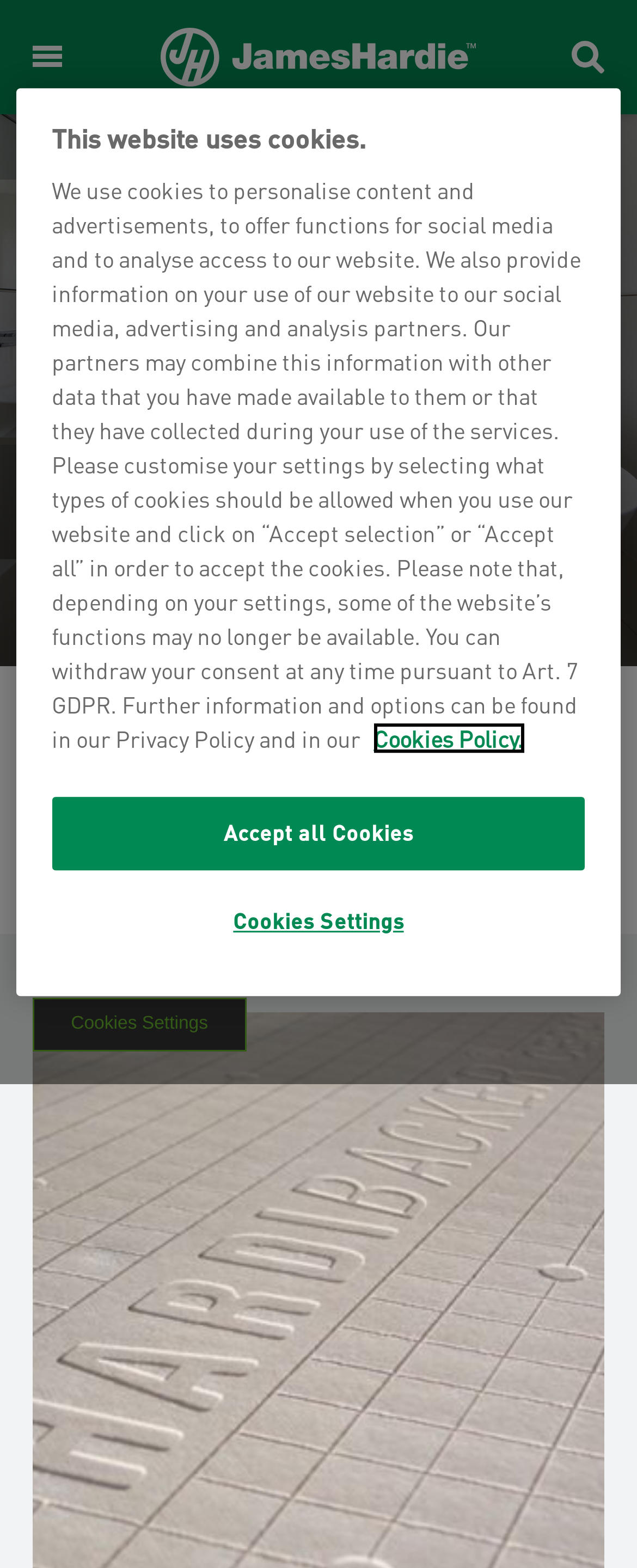How many links are there in the top section?
Please give a well-detailed answer to the question.

By examining the webpage, I found two links in the top section: 'James Hardie UK' and an unnamed link with an image. These links are located near the top of the page, indicating they are part of the top section.